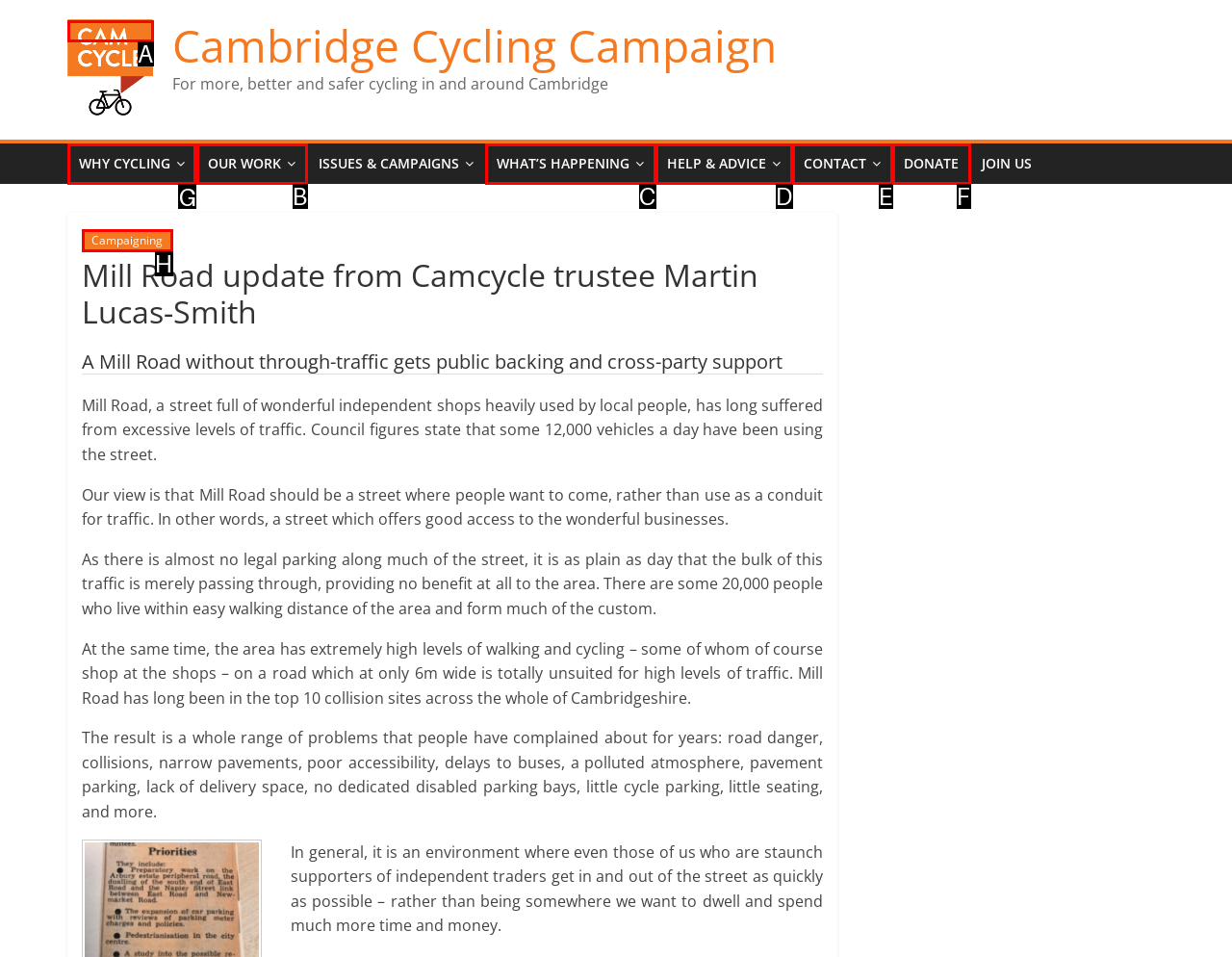Specify the letter of the UI element that should be clicked to achieve the following: Learn more about WHY CYCLING
Provide the corresponding letter from the choices given.

G